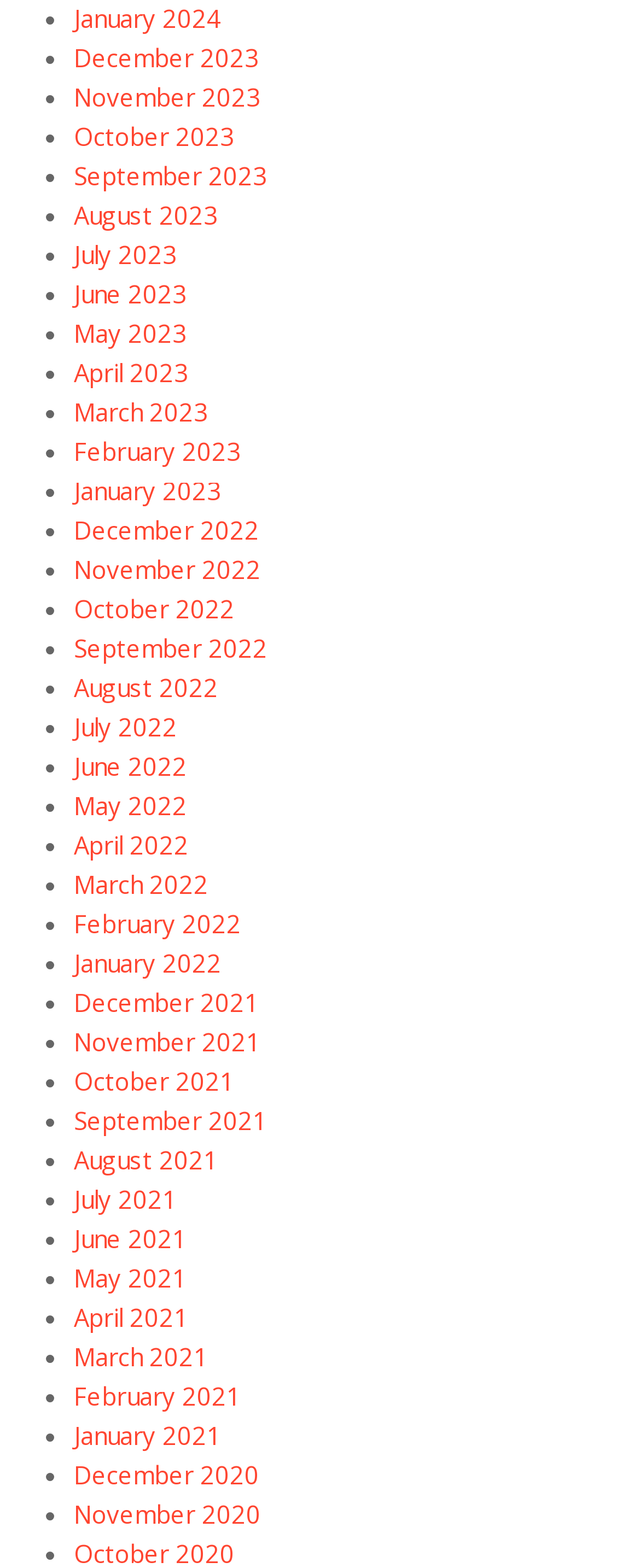What is the earliest month listed?
Refer to the image and provide a one-word or short phrase answer.

December 2020